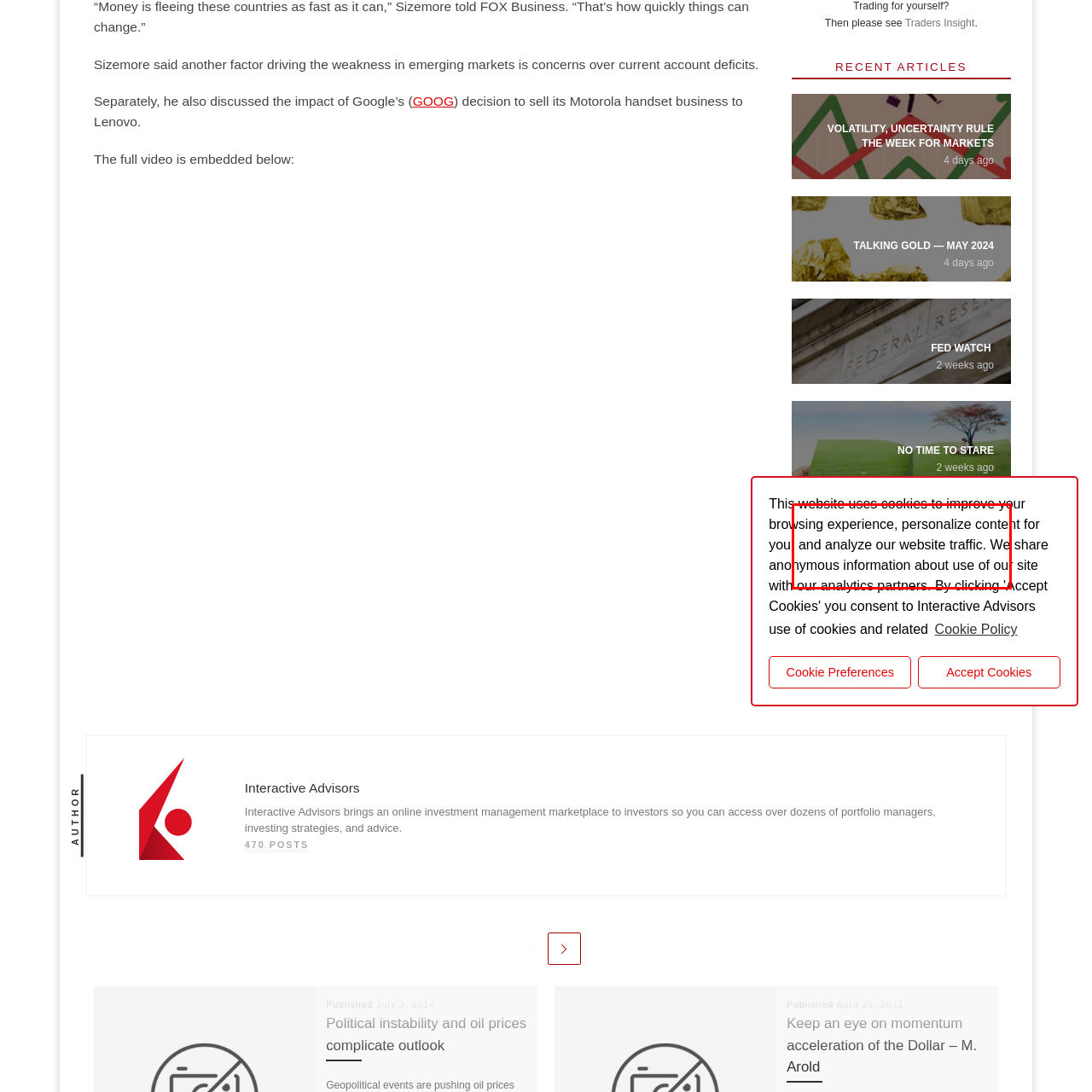Provide an in-depth caption for the image inside the red boundary.

The image titled "Four companies reshaping the AI landscape" highlights significant players in the artificial intelligence industry, showcasing their impact on technological advancements and the future of AI. Accompanying the image is an article discussing these companies and their innovative contributions, emphasizing current trends and developments within this rapidly evolving field. The article was published two weeks ago, reflecting timely insights and opinions relevant to ongoing discussions about AI's role in various sectors.